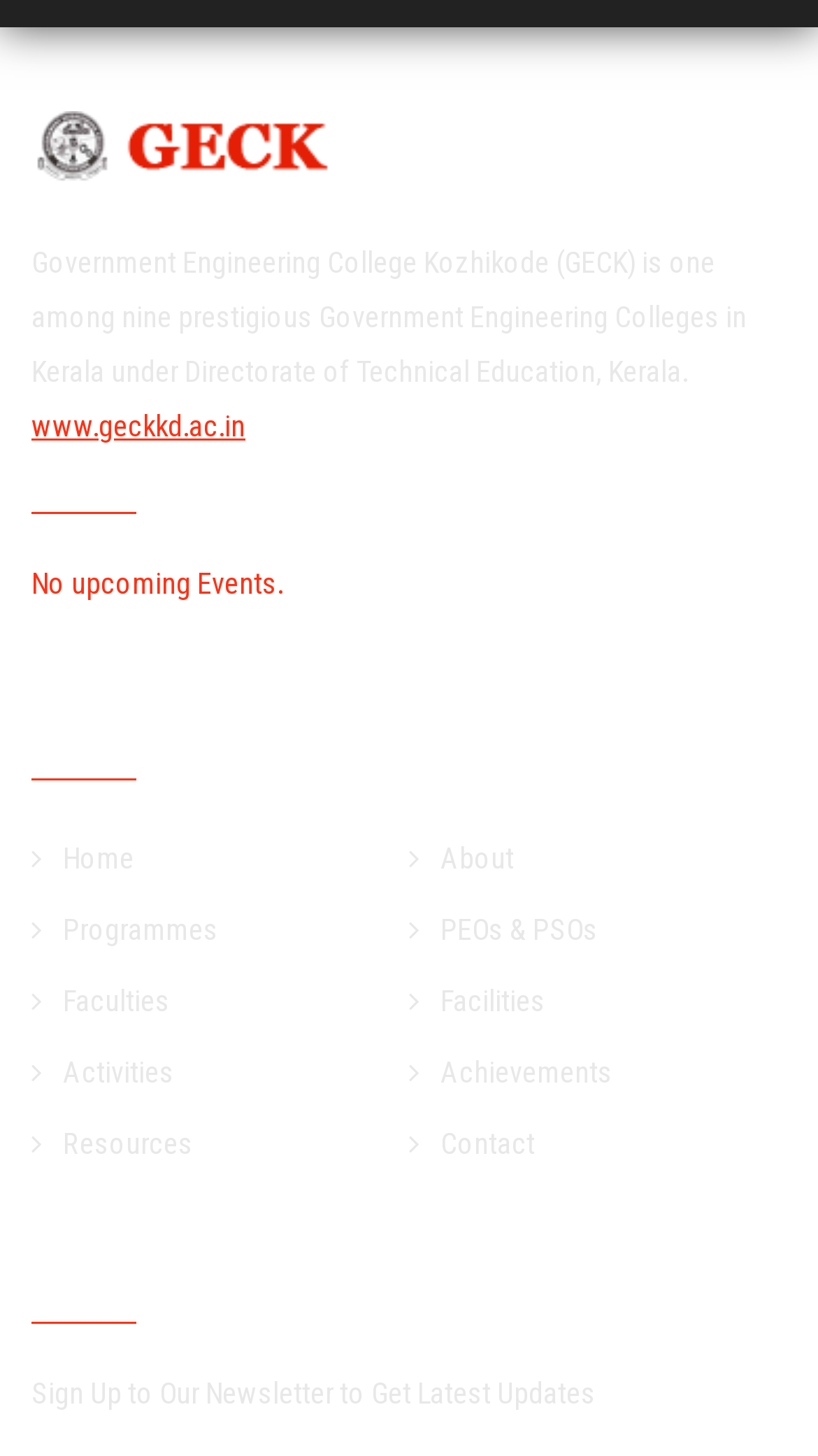Determine the bounding box coordinates for the clickable element to execute this instruction: "visit the college website". Provide the coordinates as four float numbers between 0 and 1, i.e., [left, top, right, bottom].

[0.038, 0.28, 0.3, 0.303]